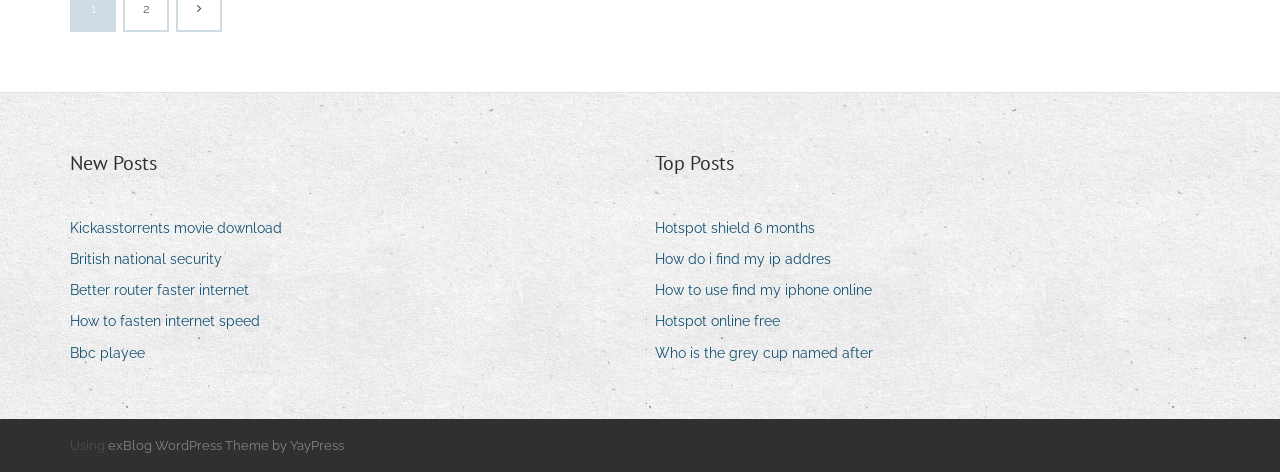Find the bounding box coordinates of the element to click in order to complete this instruction: "Check out Hotspot shield 6 months". The bounding box coordinates must be four float numbers between 0 and 1, denoted as [left, top, right, bottom].

[0.512, 0.455, 0.648, 0.513]